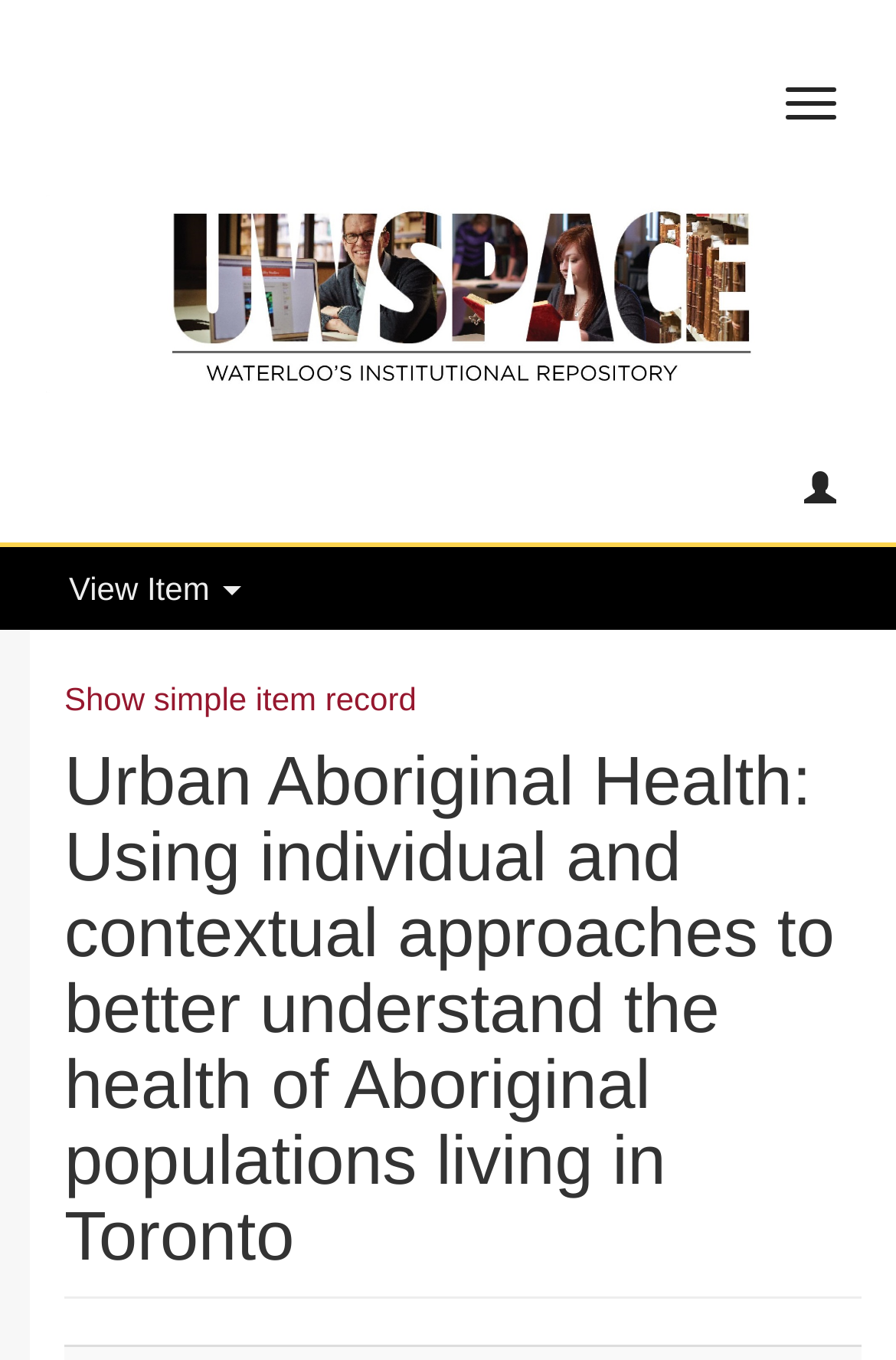Provide the bounding box coordinates of the HTML element described as: "parent_node: Toggle navigation". The bounding box coordinates should be four float numbers between 0 and 1, i.e., [left, top, right, bottom].

[0.0, 0.118, 1.0, 0.315]